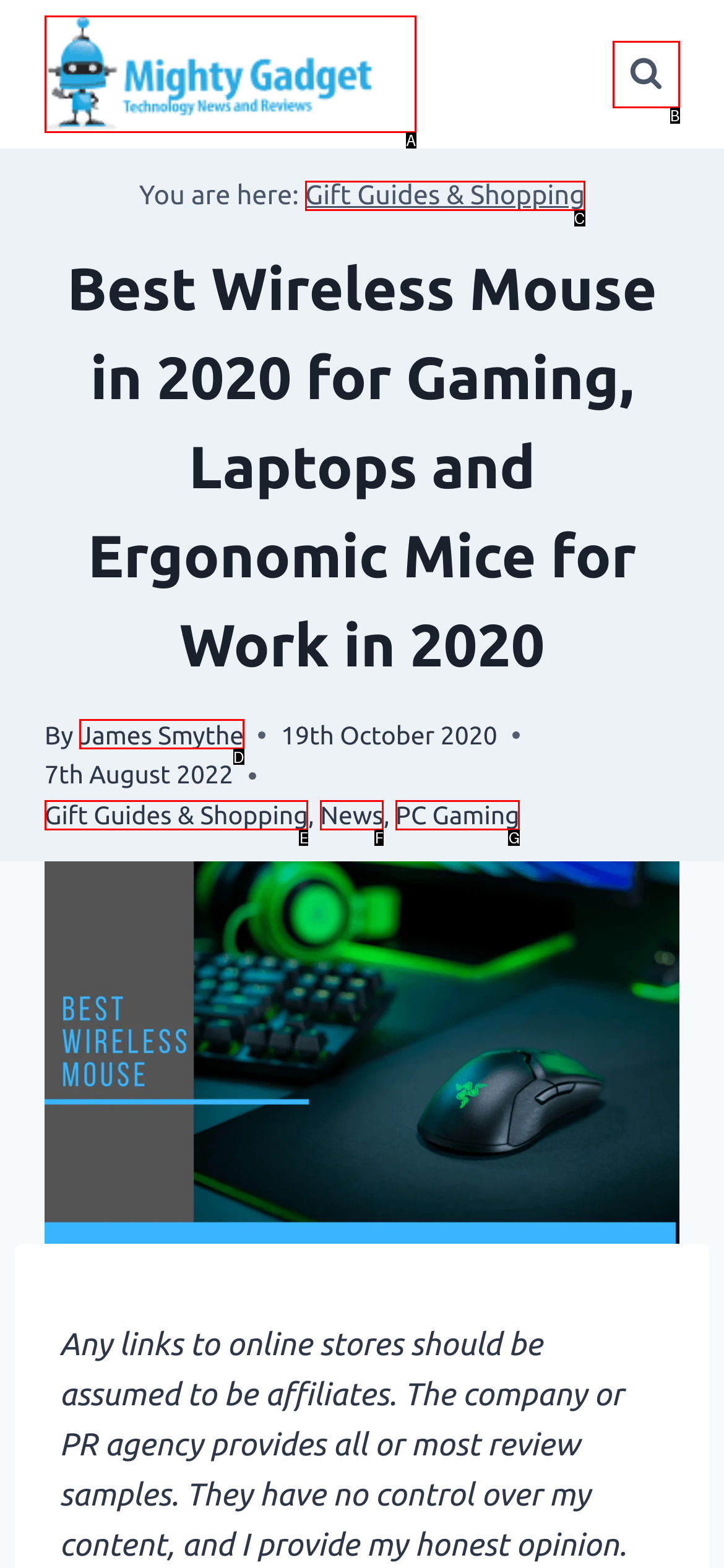Which HTML element fits the description: News? Respond with the letter of the appropriate option directly.

F